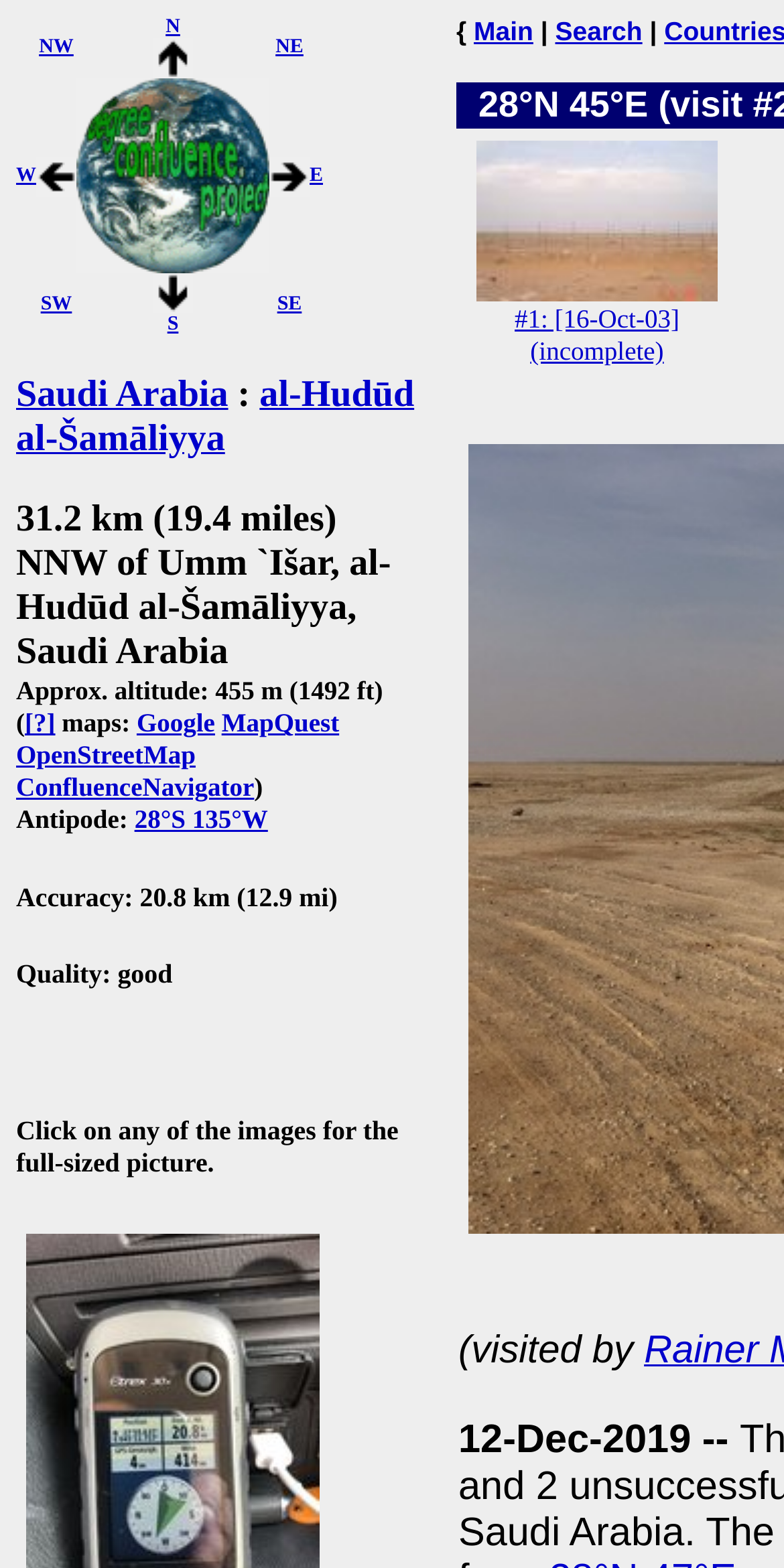Provide the bounding box coordinates of the UI element this sentence describes: "Reply".

None